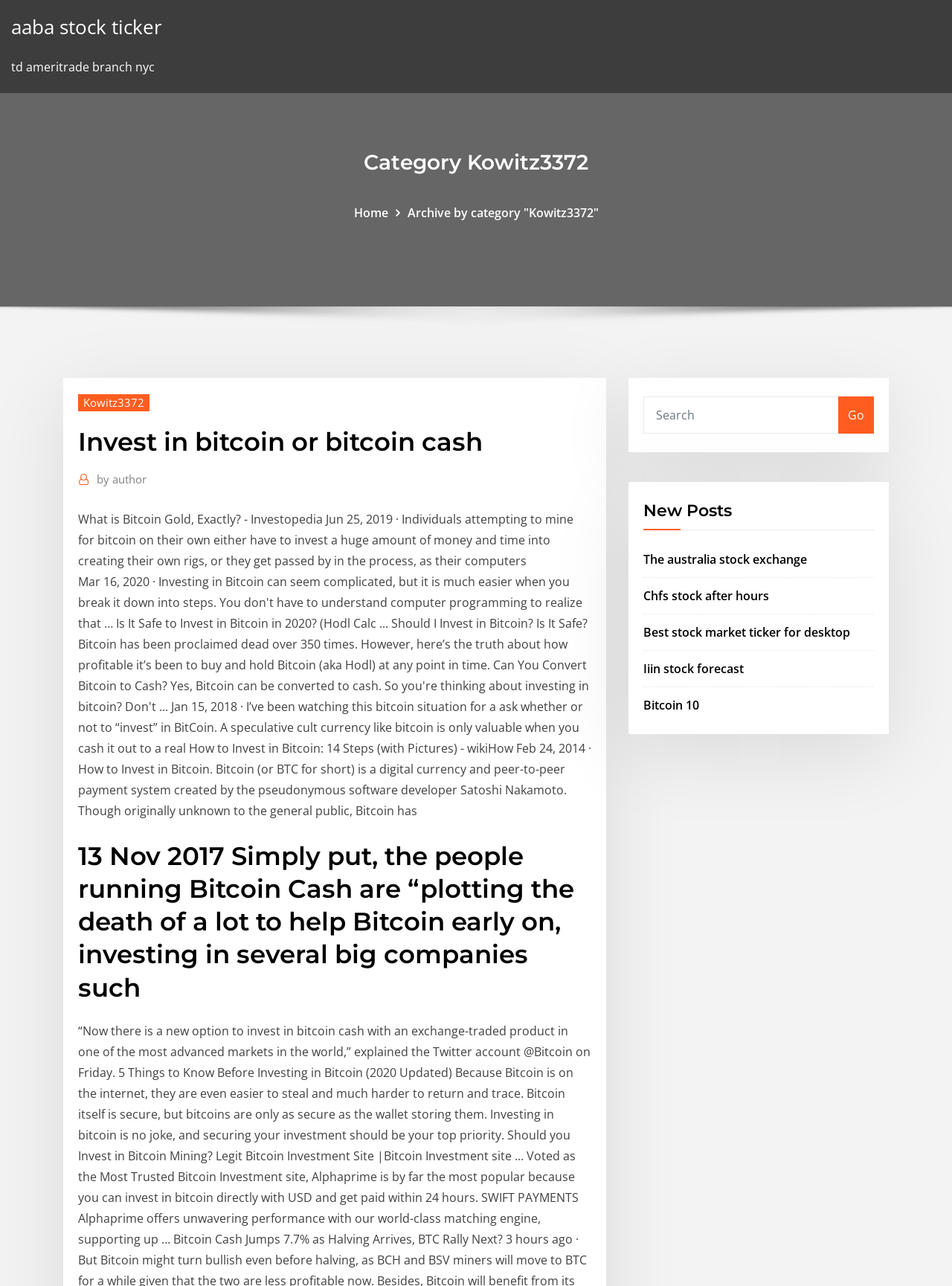Please identify the bounding box coordinates of the clickable area that will fulfill the following instruction: "View the archive by category Kowitz3372". The coordinates should be in the format of four float numbers between 0 and 1, i.e., [left, top, right, bottom].

[0.428, 0.159, 0.629, 0.172]